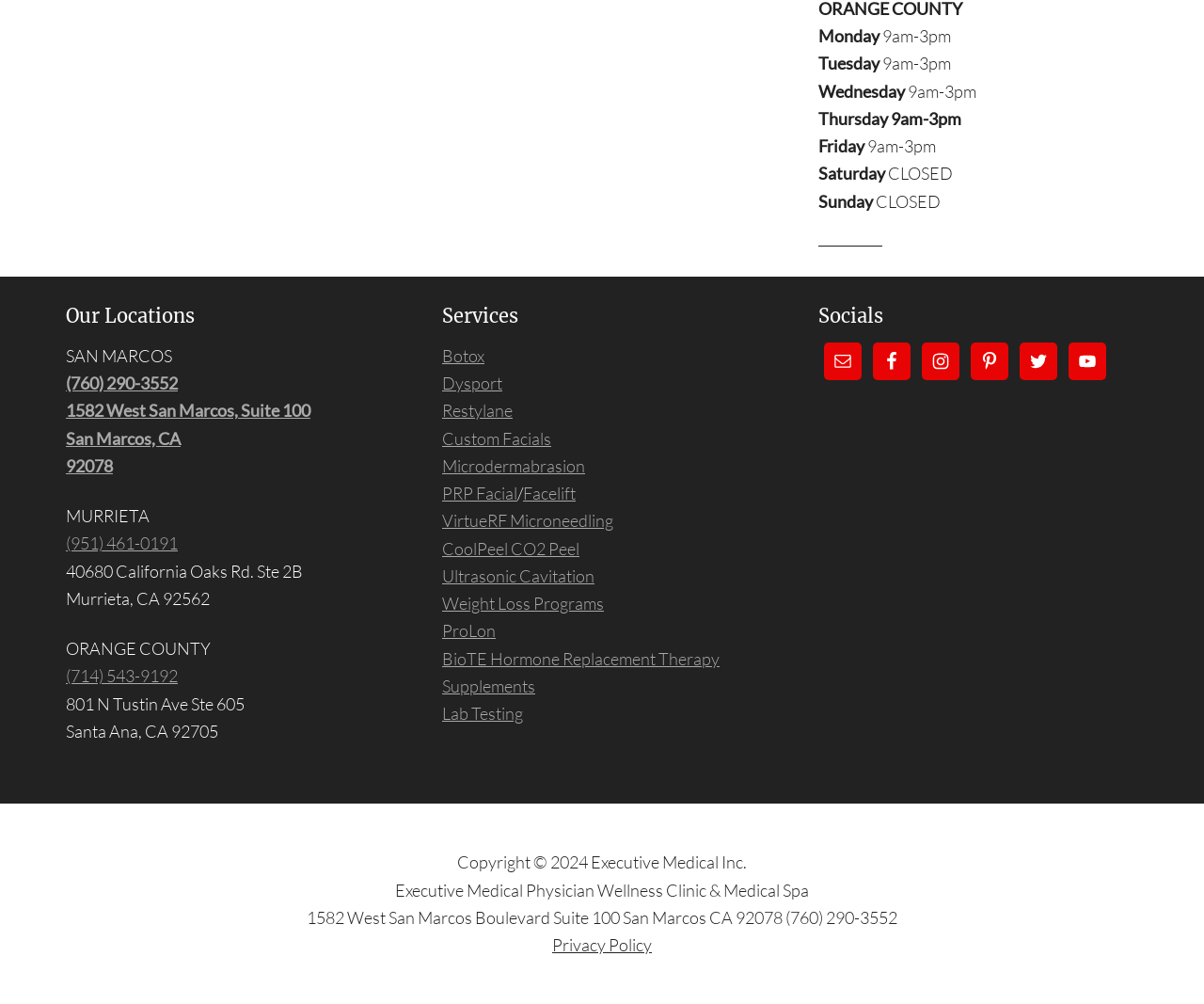Locate the bounding box coordinates of the region to be clicked to comply with the following instruction: "Download book PDF". The coordinates must be four float numbers between 0 and 1, in the form [left, top, right, bottom].

None